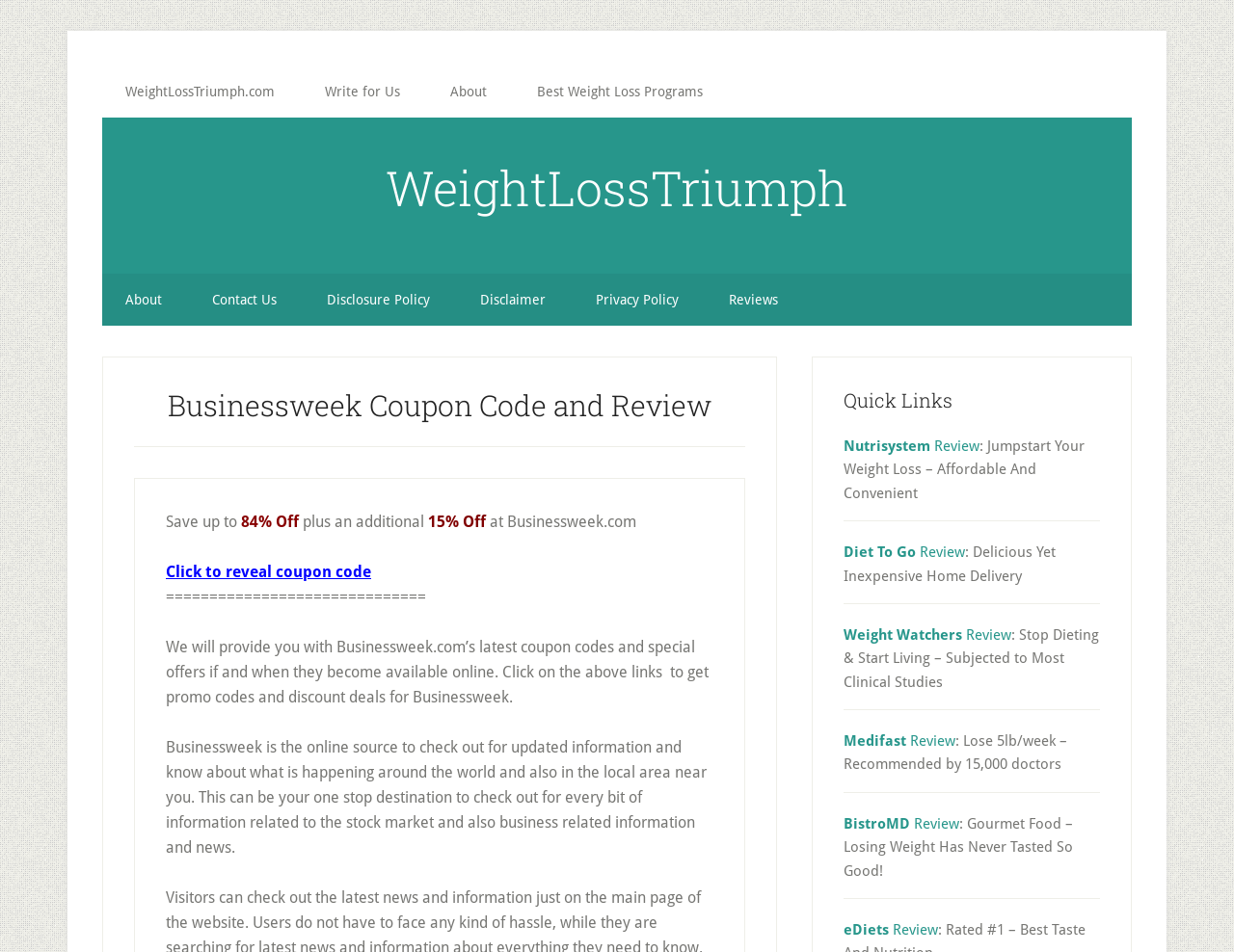Produce an extensive caption that describes everything on the webpage.

This webpage is about Businessweek coupon codes and reviews. At the top, there are three "Skip to" links, followed by a main navigation menu with four links: "WeightLossTriumph.com", "Write for Us", "About", and "Best Weight Loss Programs". Below this menu, there is a prominent link to "WeightLossTriumph" and a secondary navigation menu with six links: "About", "Contact Us", "Disclosure Policy", "Disclaimer", "Privacy Policy", and "Reviews".

The main content area has a heading "Businessweek Coupon Code and Review" and a section that offers a discount of up to 84% off plus an additional 15% off at Businessweek.com. There is a call-to-action to click and reveal the coupon code. Below this, there is a paragraph of text explaining that the website will provide the latest coupon codes and special offers for Businessweek.com.

To the right of the main content area, there is a primary sidebar with a heading "Primary Sidebar" and a section titled "Quick Links". This section contains four links to reviews of weight loss programs: Nutrisystem, Diet To Go, Weight Watchers, and Medifast, each with a brief description. These links are separated by horizontal lines.